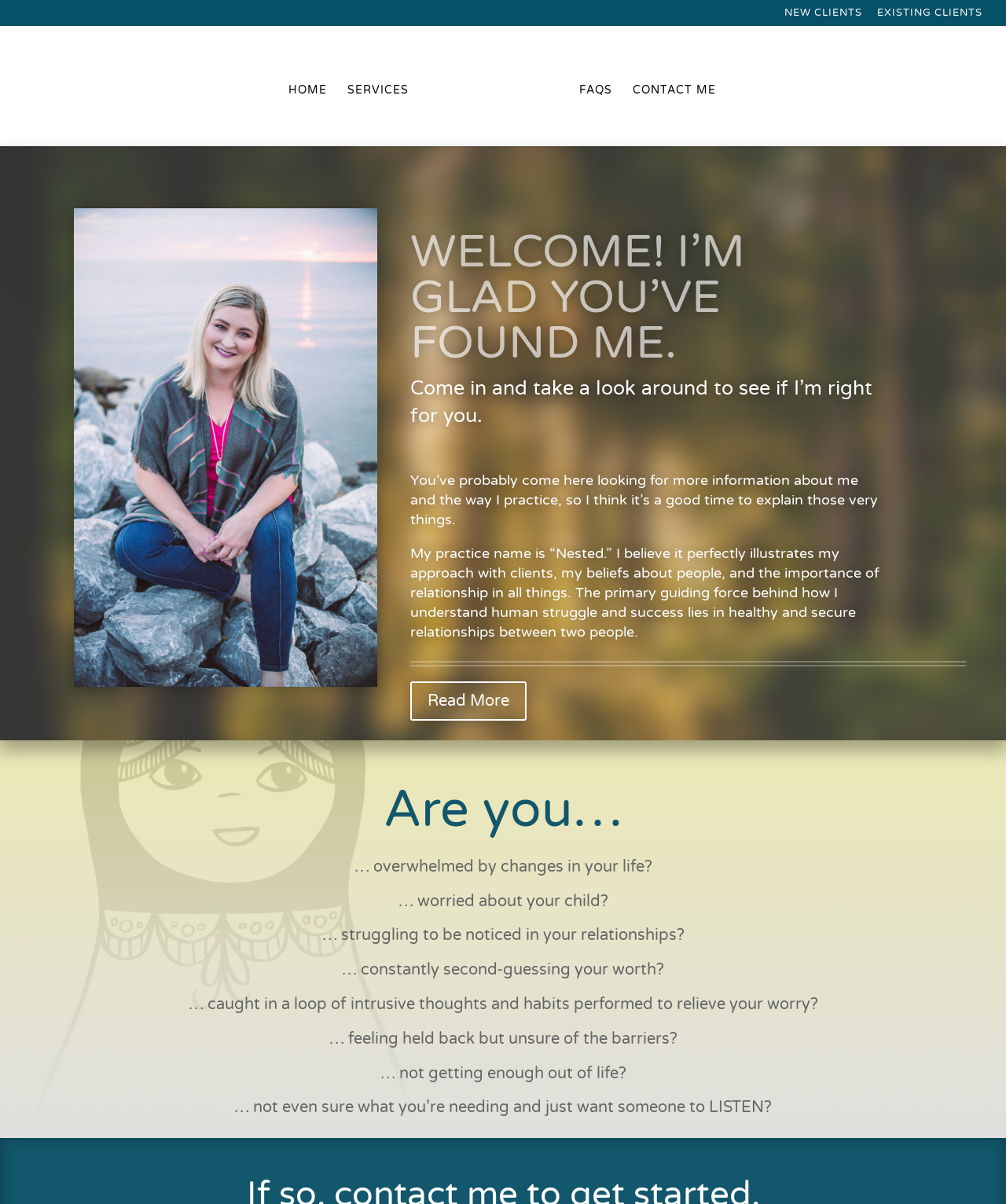Bounding box coordinates are to be given in the format (top-left x, top-left y, bottom-right x, bottom-right y). All values must be floating point numbers between 0 and 1. Provide the bounding box coordinate for the UI element described as: Read More

[0.408, 0.566, 0.524, 0.598]